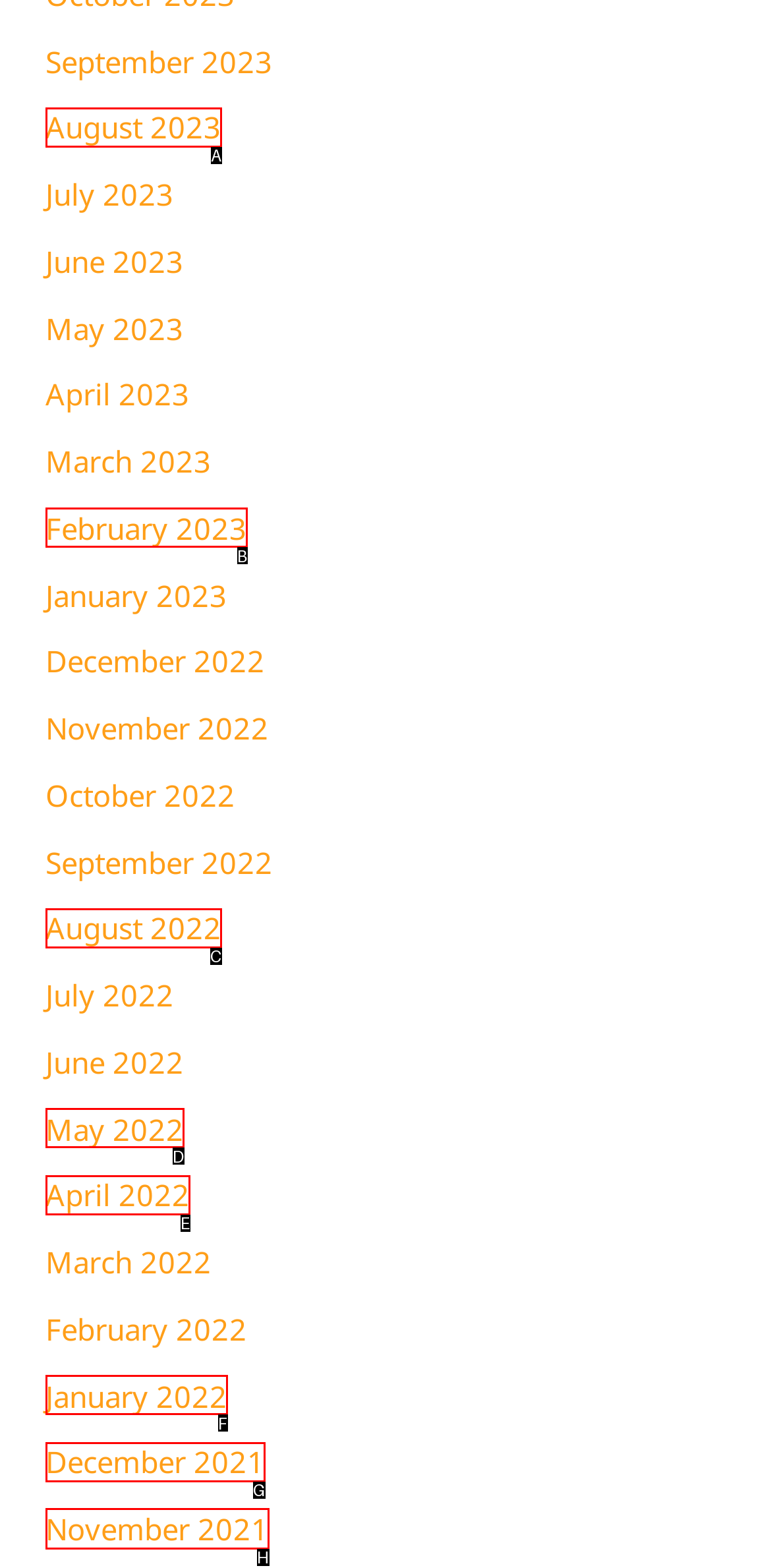For the task "check November 2021", which option's letter should you click? Answer with the letter only.

H